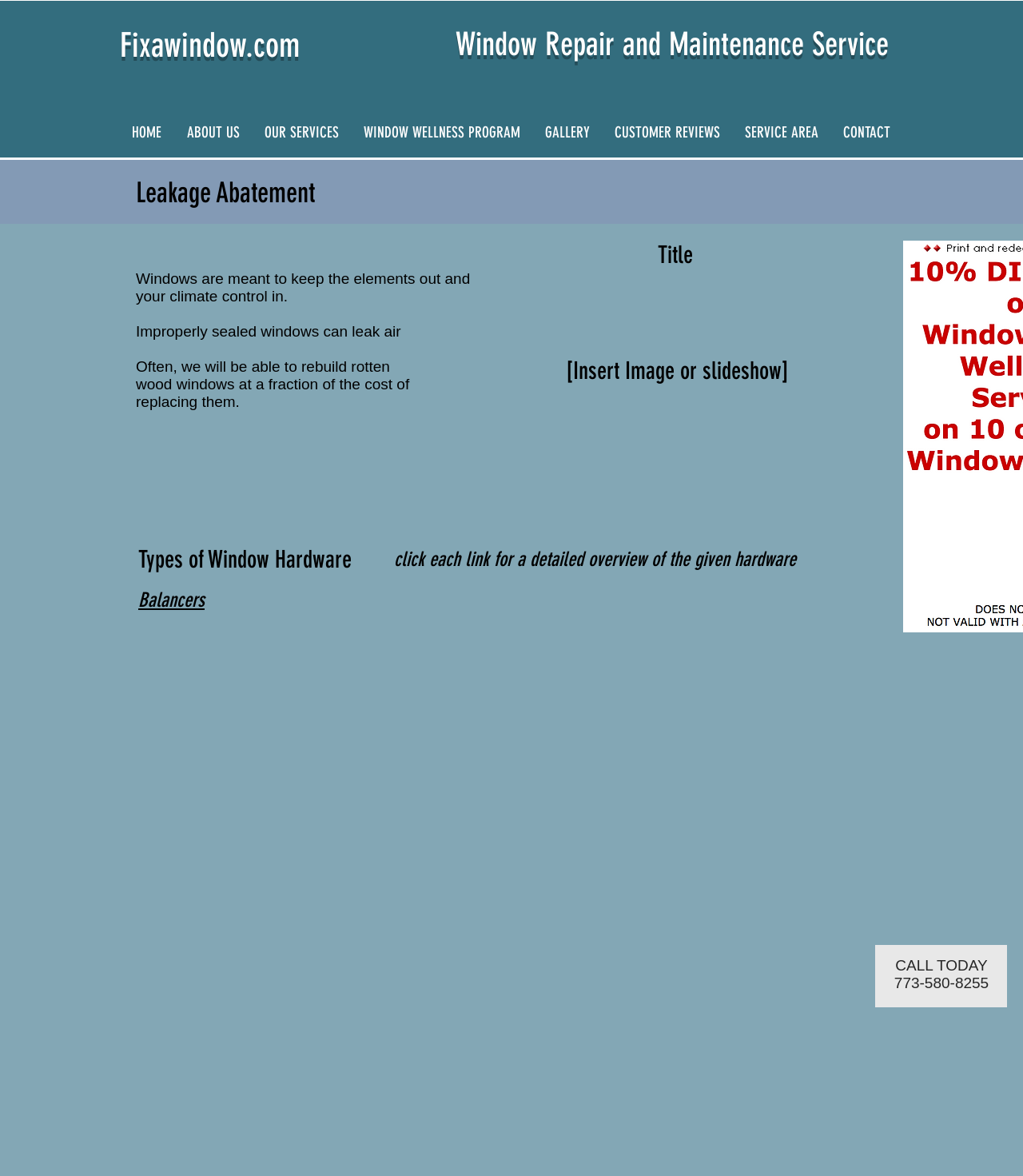Find the bounding box coordinates for the area that should be clicked to accomplish the instruction: "Click on the HOME link".

[0.117, 0.103, 0.171, 0.122]